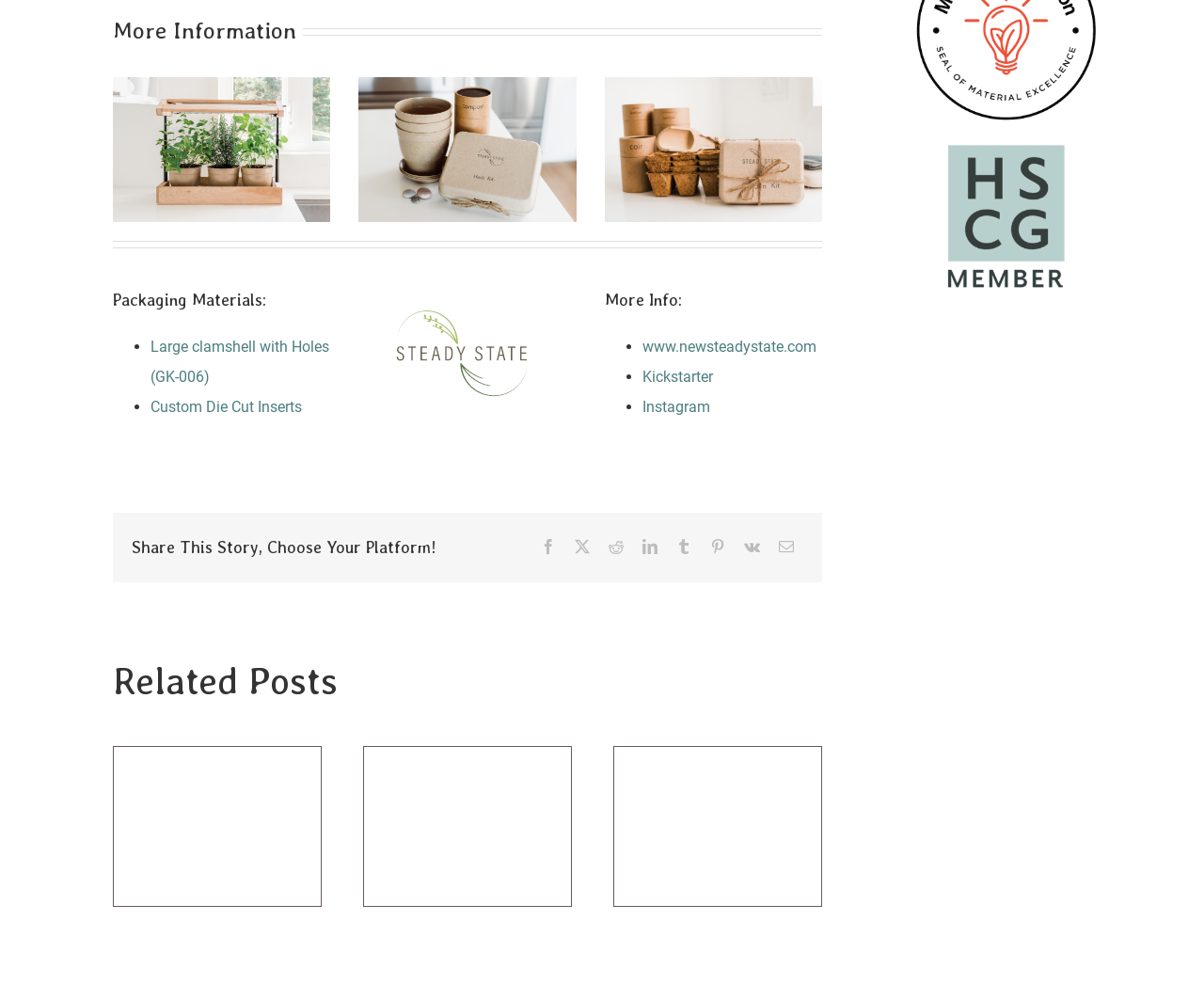Look at the image and answer the question in detail:
What is the name of the company?

The webpage has a heading 'Steady State Logo' with an image of the logo, which suggests that the name of the company is Steady State.